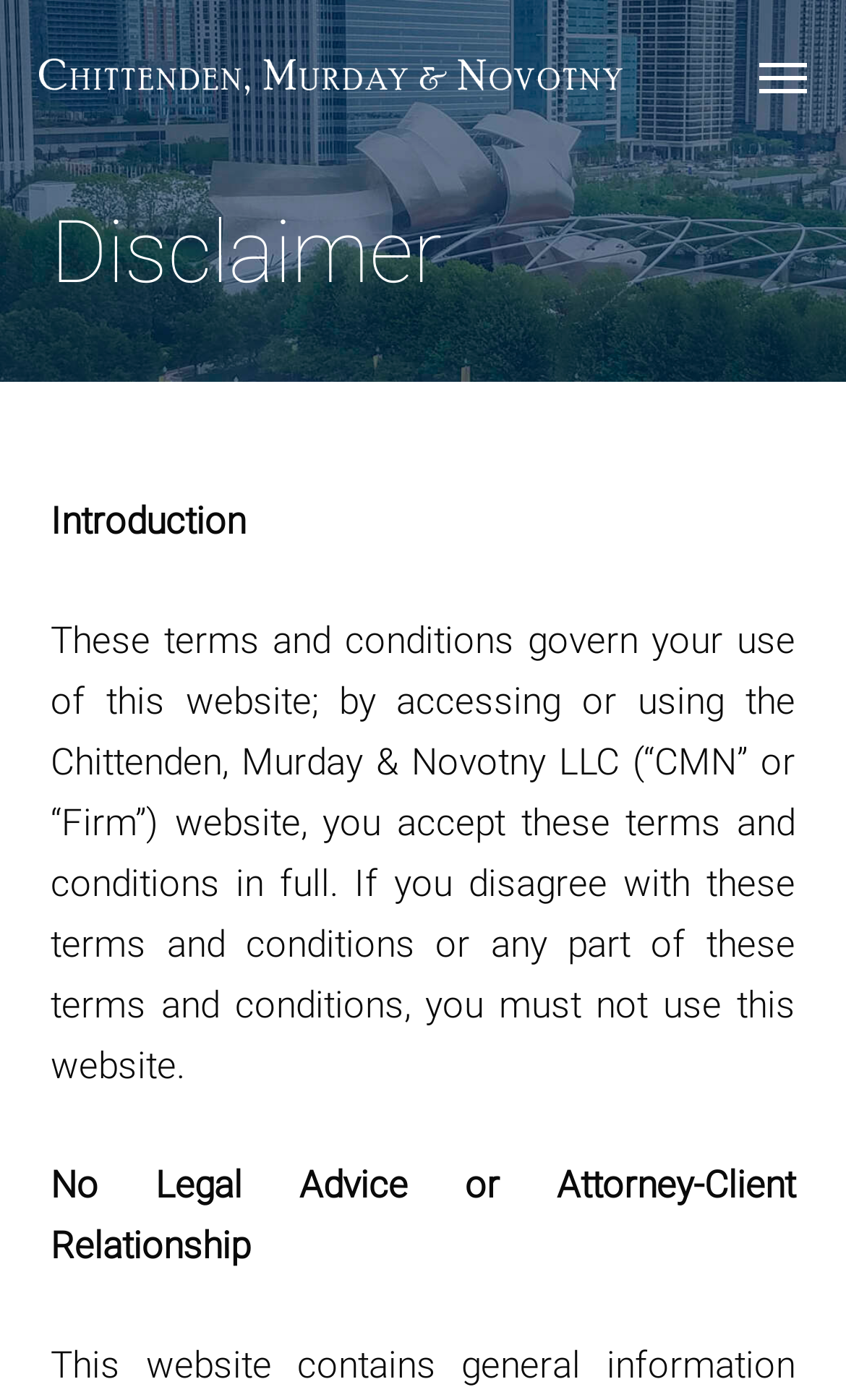Please give a one-word or short phrase response to the following question: 
How many sections are there in the disclaimer?

At least 2